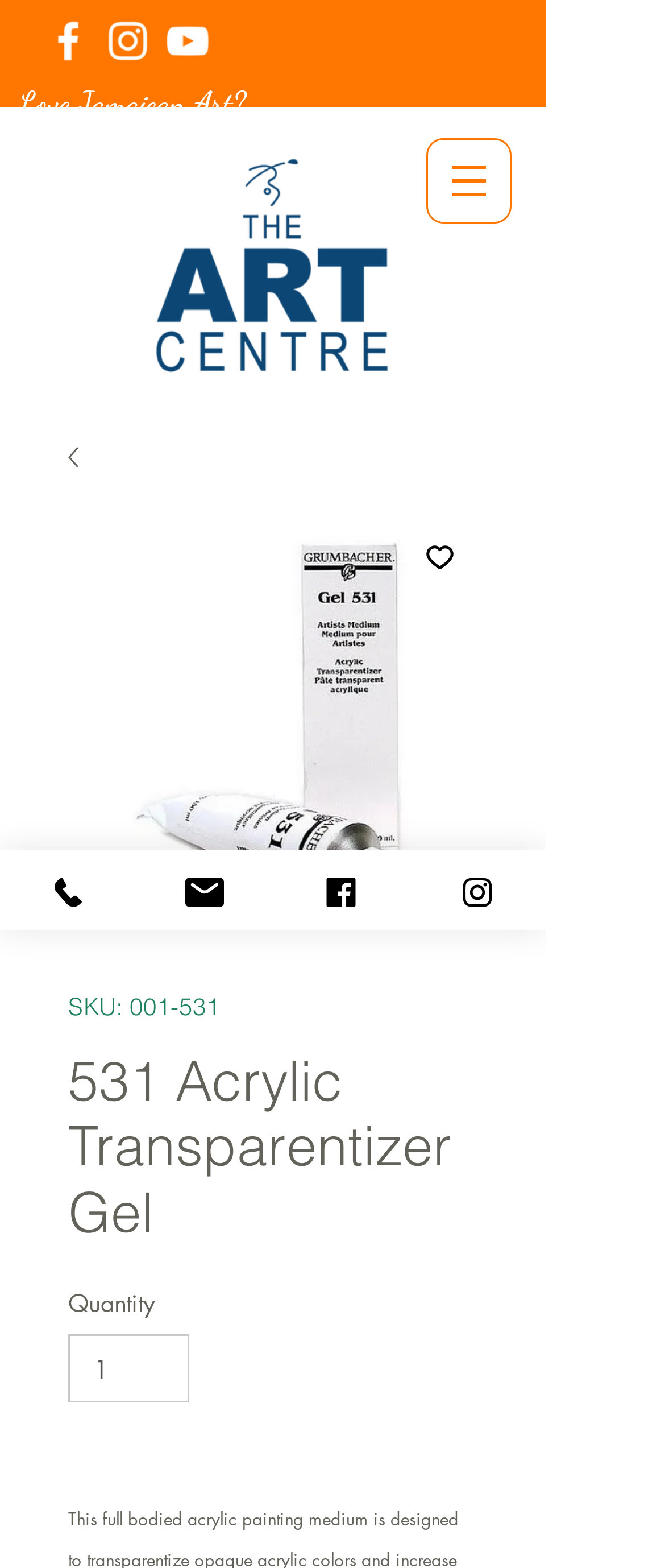Determine the bounding box coordinates of the region to click in order to accomplish the following instruction: "Click the menu button". Provide the coordinates as four float numbers between 0 and 1, specifically [left, top, right, bottom].

[0.641, 0.088, 0.769, 0.143]